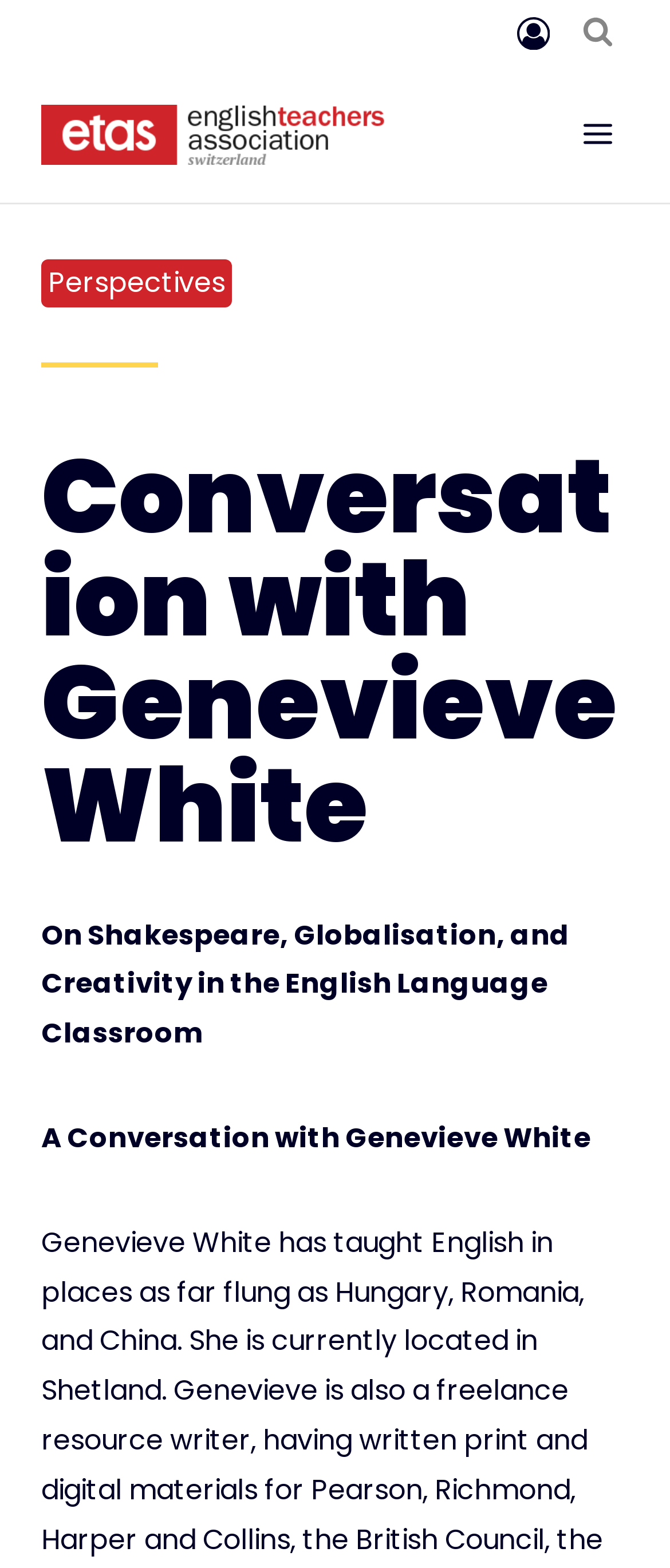How many sections are on the webpage?
Look at the image and respond to the question as thoroughly as possible.

I found the answer by looking at the separator element with a horizontal orientation, which suggests that it separates two sections on the webpage. I also checked the hierarchical structure of the elements and found that there are two main sections: the header section and the conversation section.